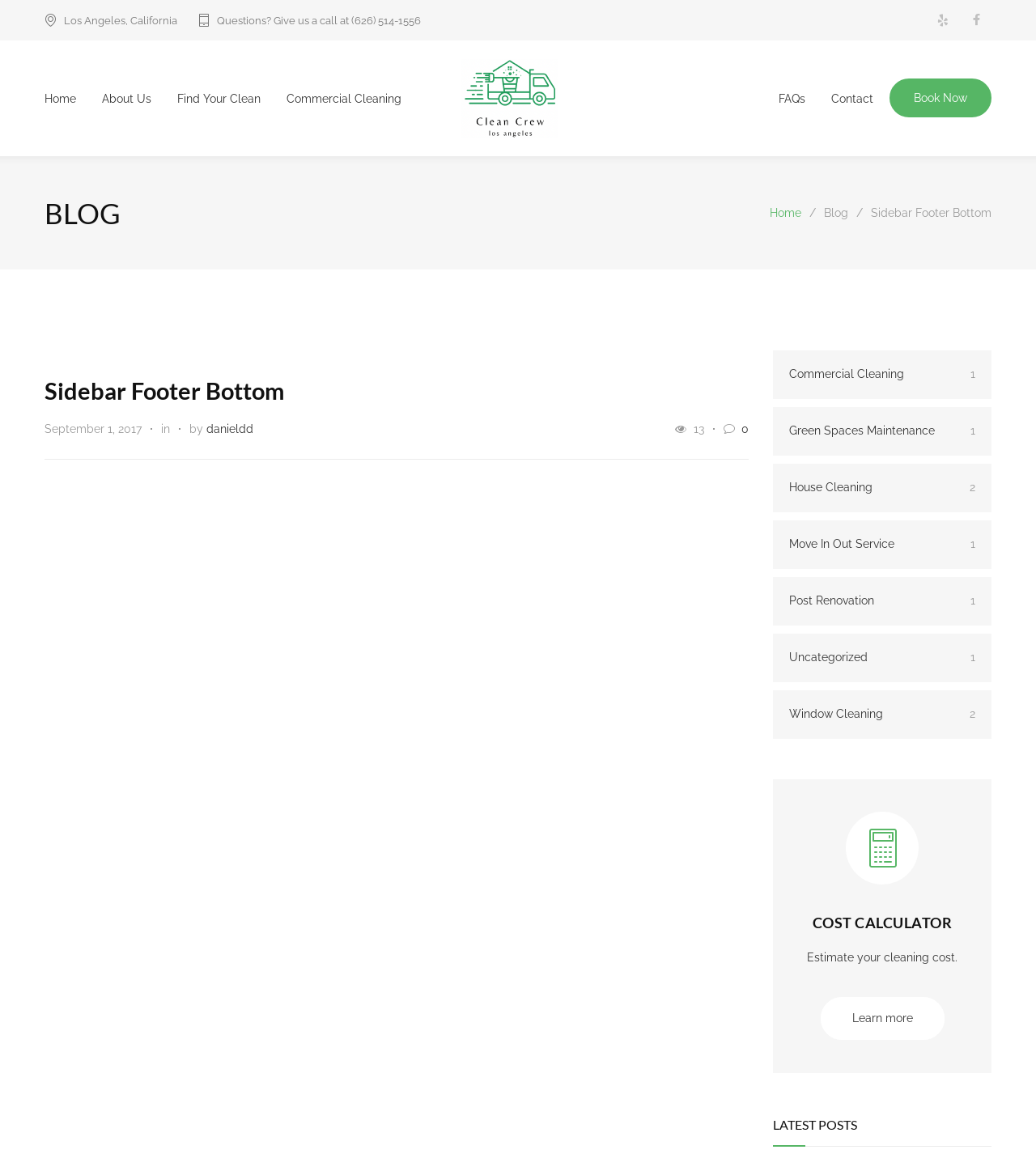Identify the bounding box coordinates of the specific part of the webpage to click to complete this instruction: "View FAQs".

[0.752, 0.067, 0.777, 0.104]